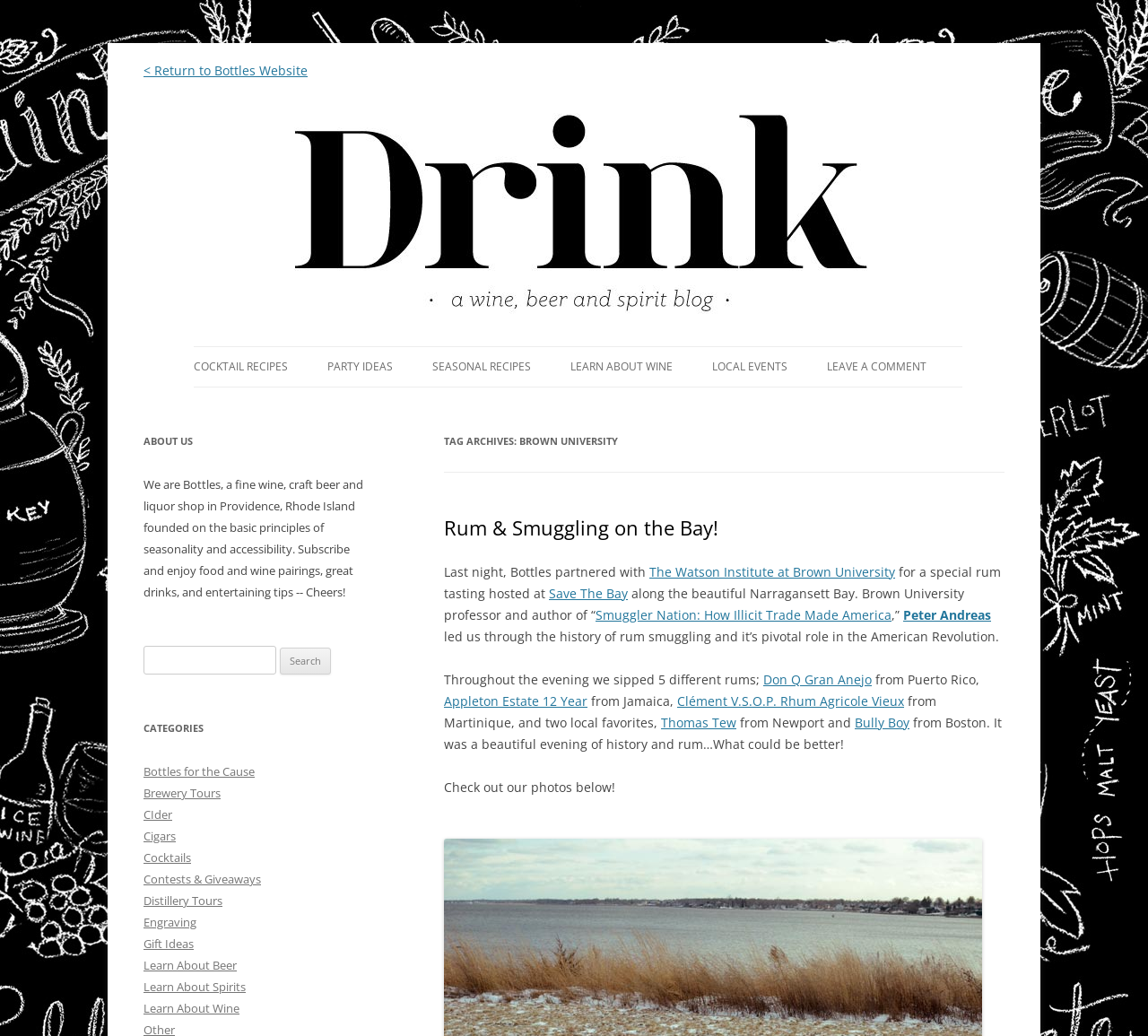Identify the bounding box for the element characterized by the following description: "< Return to Bottles Website".

[0.125, 0.06, 0.268, 0.076]